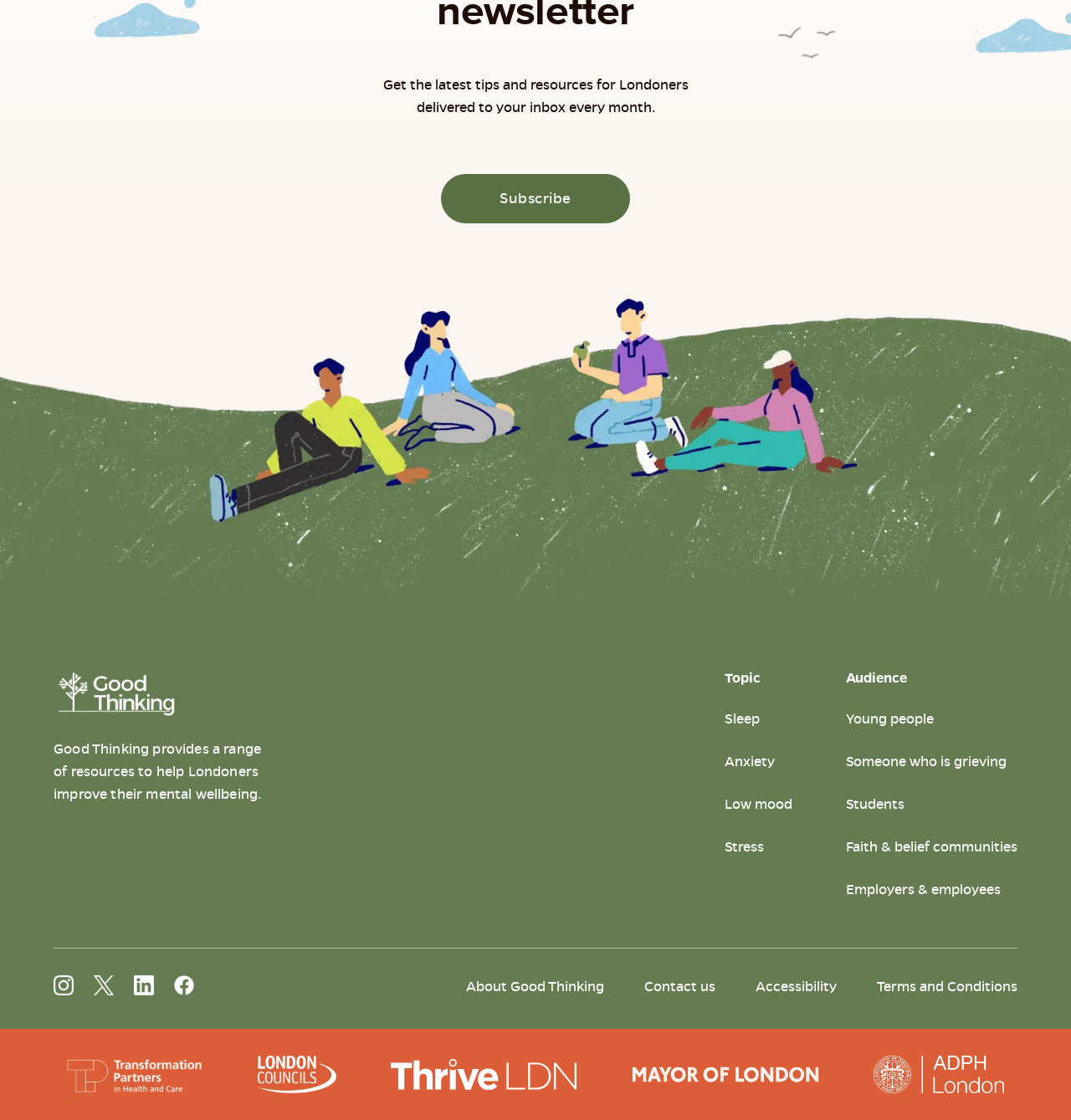Determine the bounding box coordinates of the UI element described by: "Terms and Conditions".

[0.819, 0.873, 0.95, 0.889]